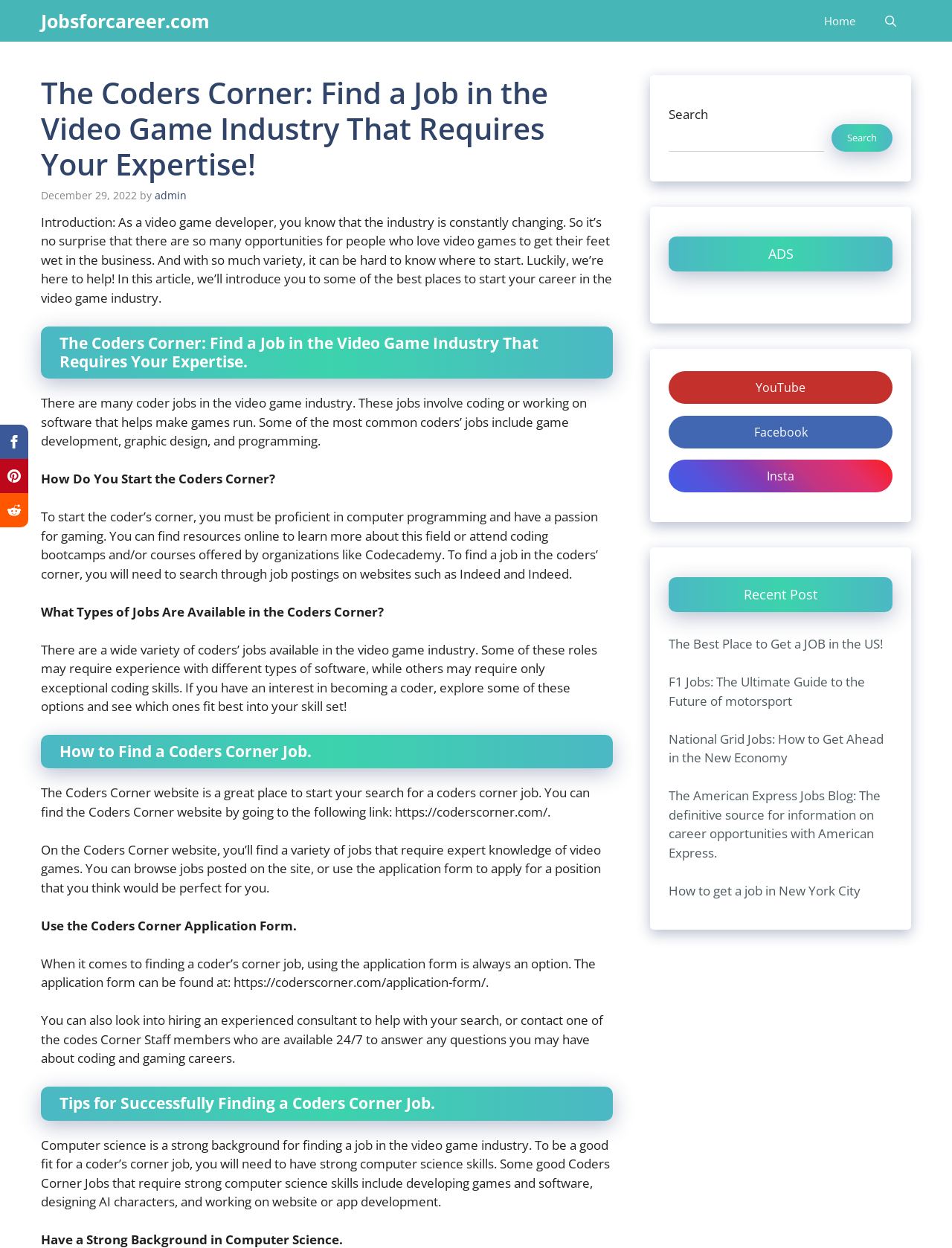From the webpage screenshot, identify the region described by YouTube. Provide the bounding box coordinates as (top-left x, top-left y, bottom-right x, bottom-right y), with each value being a floating point number between 0 and 1.

[0.702, 0.297, 0.938, 0.324]